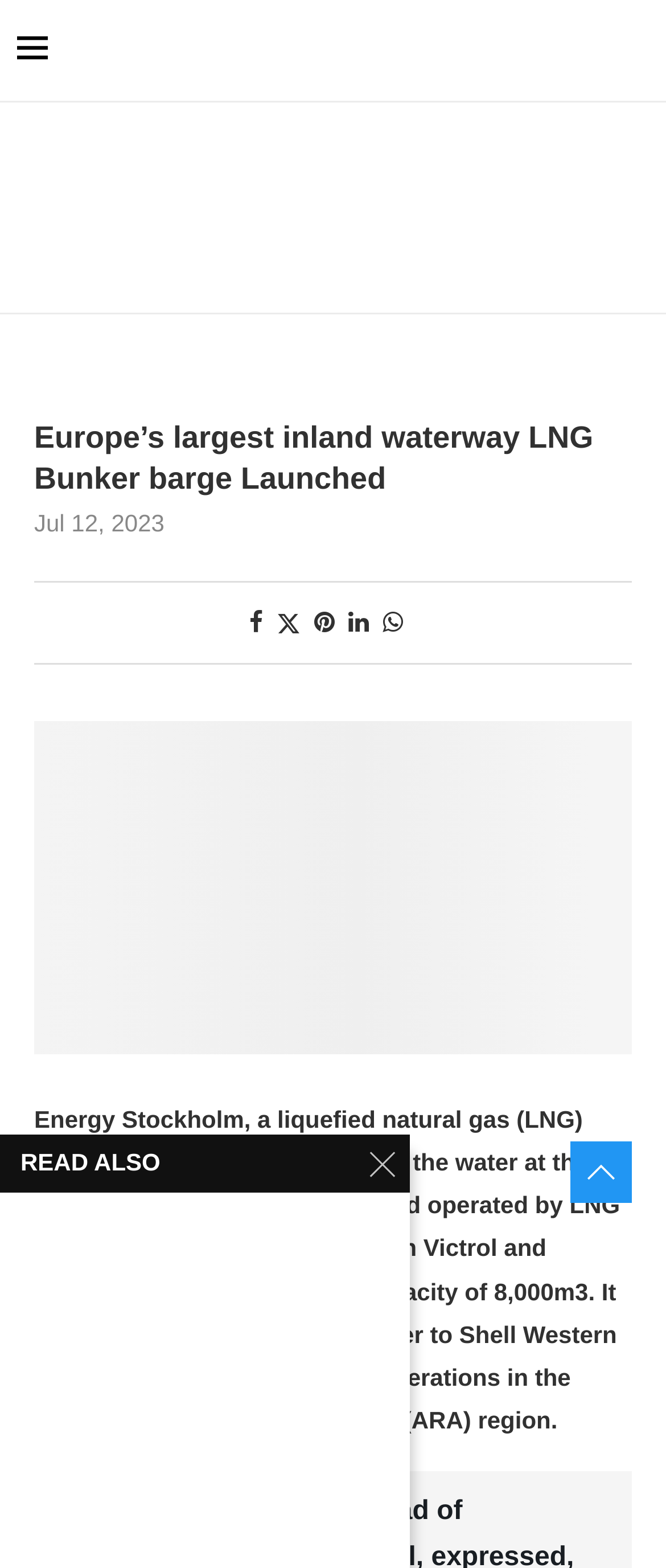Locate the primary heading on the webpage and return its text.

Europe’s largest inland waterway LNG Bunker barge Launched